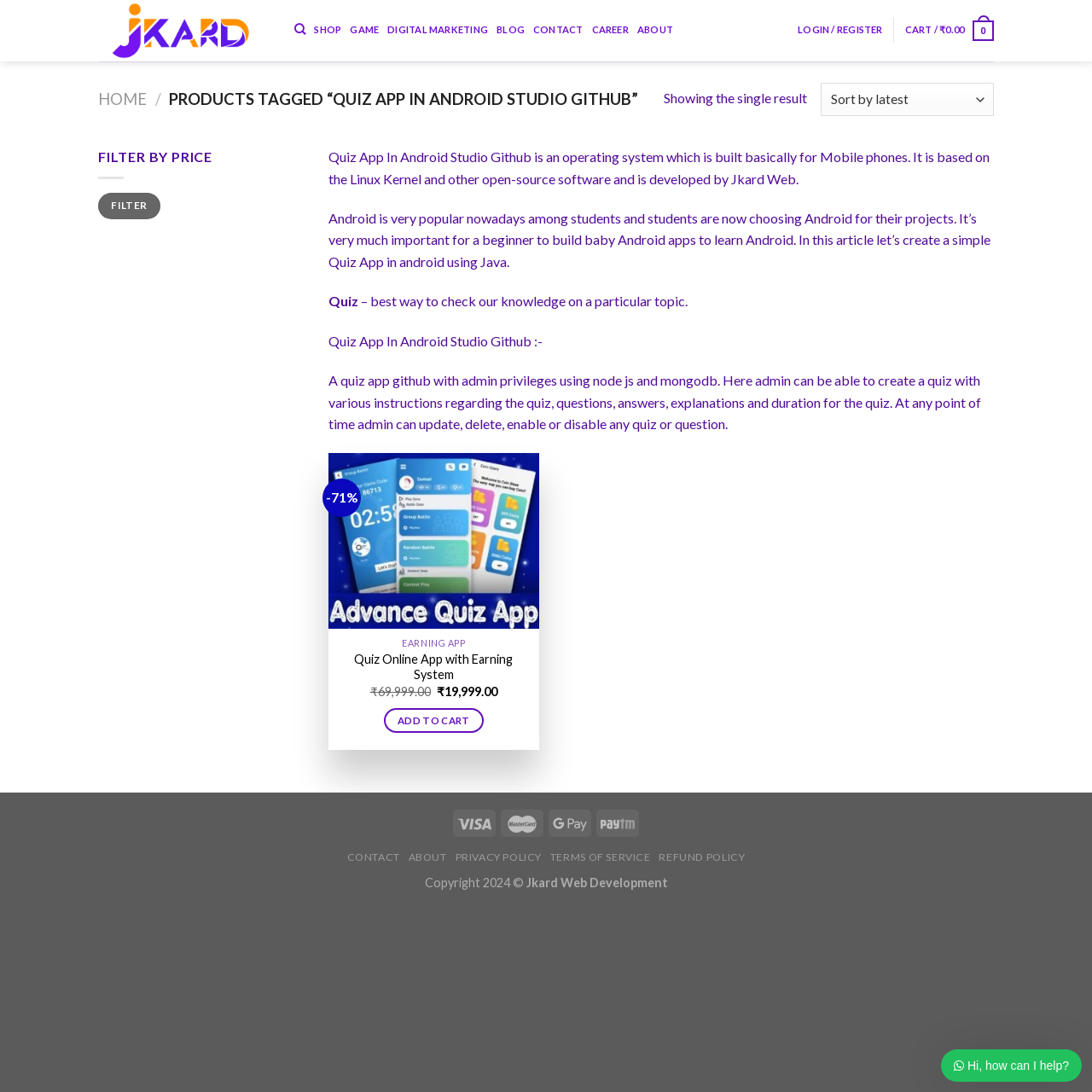Please find the bounding box coordinates of the element that needs to be clicked to perform the following instruction: "Add to wishlist". The bounding box coordinates should be four float numbers between 0 and 1, represented as [left, top, right, bottom].

[0.45, 0.453, 0.482, 0.476]